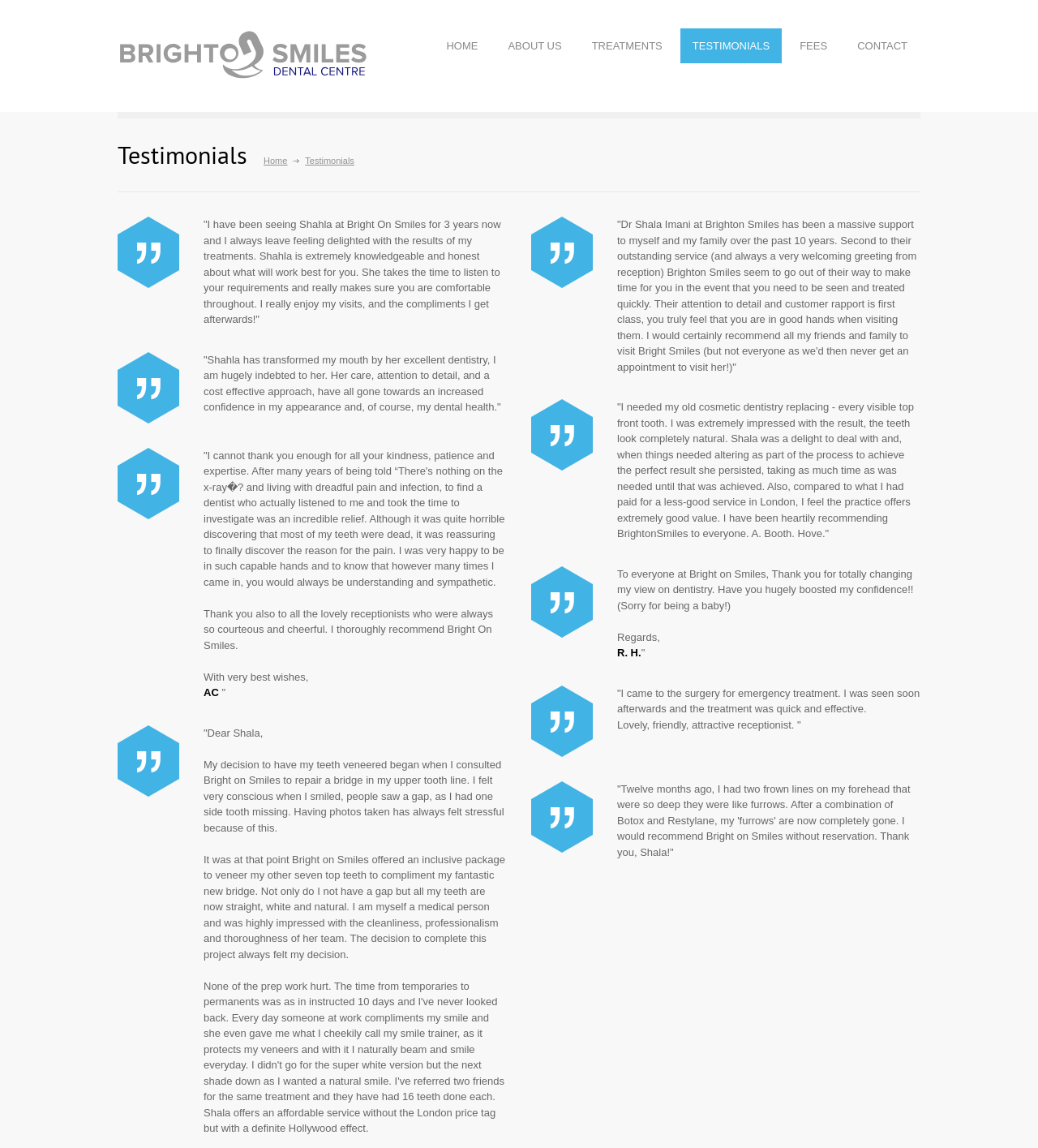Find the bounding box of the element with the following description: "HOME". The coordinates must be four float numbers between 0 and 1, formatted as [left, top, right, bottom].

[0.418, 0.024, 0.473, 0.056]